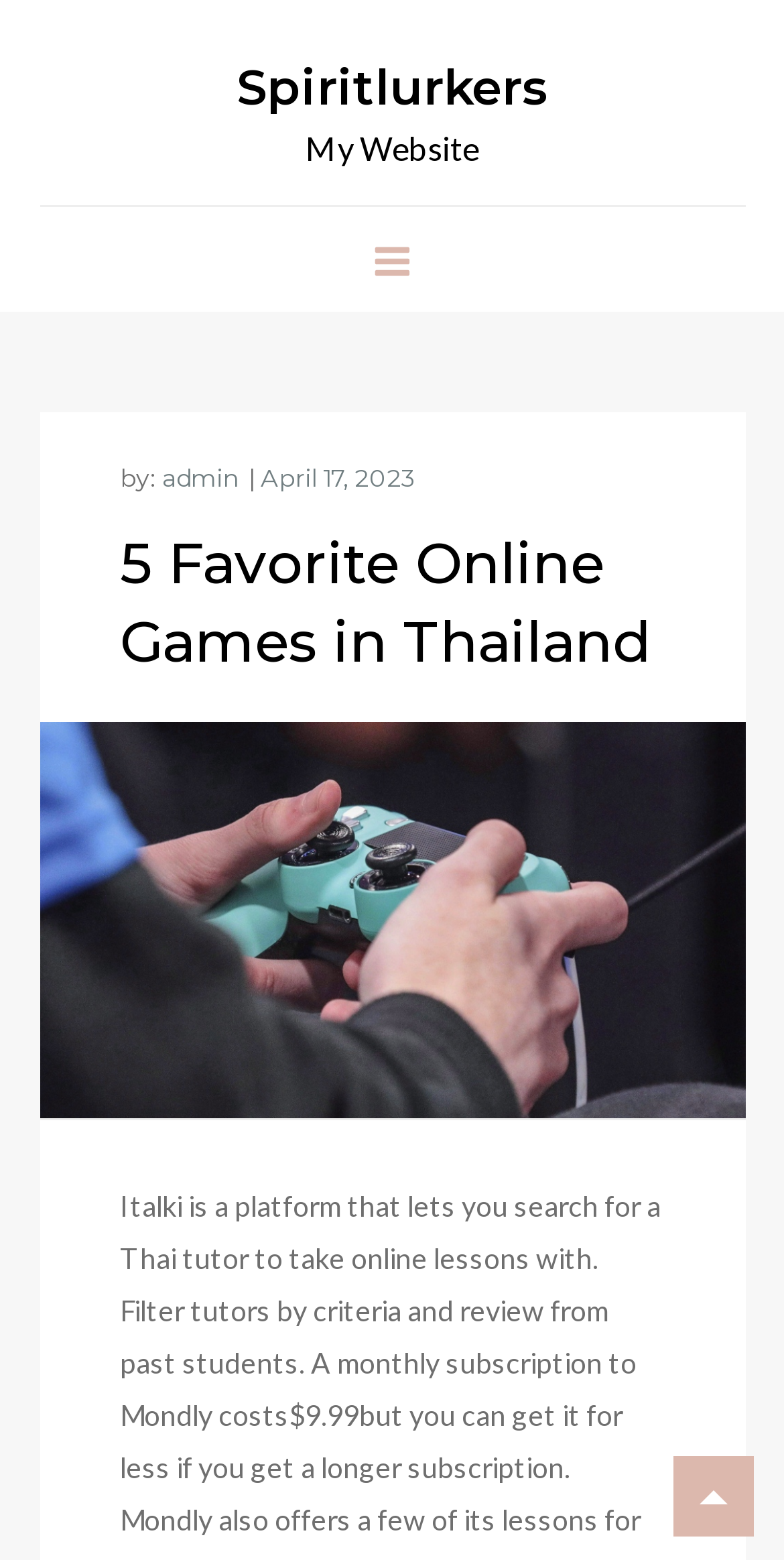Using the element description provided, determine the bounding box coordinates in the format (top-left x, top-left y, bottom-right x, bottom-right y). Ensure that all values are floating point numbers between 0 and 1. Element description: Spiritlurkers

[0.301, 0.037, 0.699, 0.075]